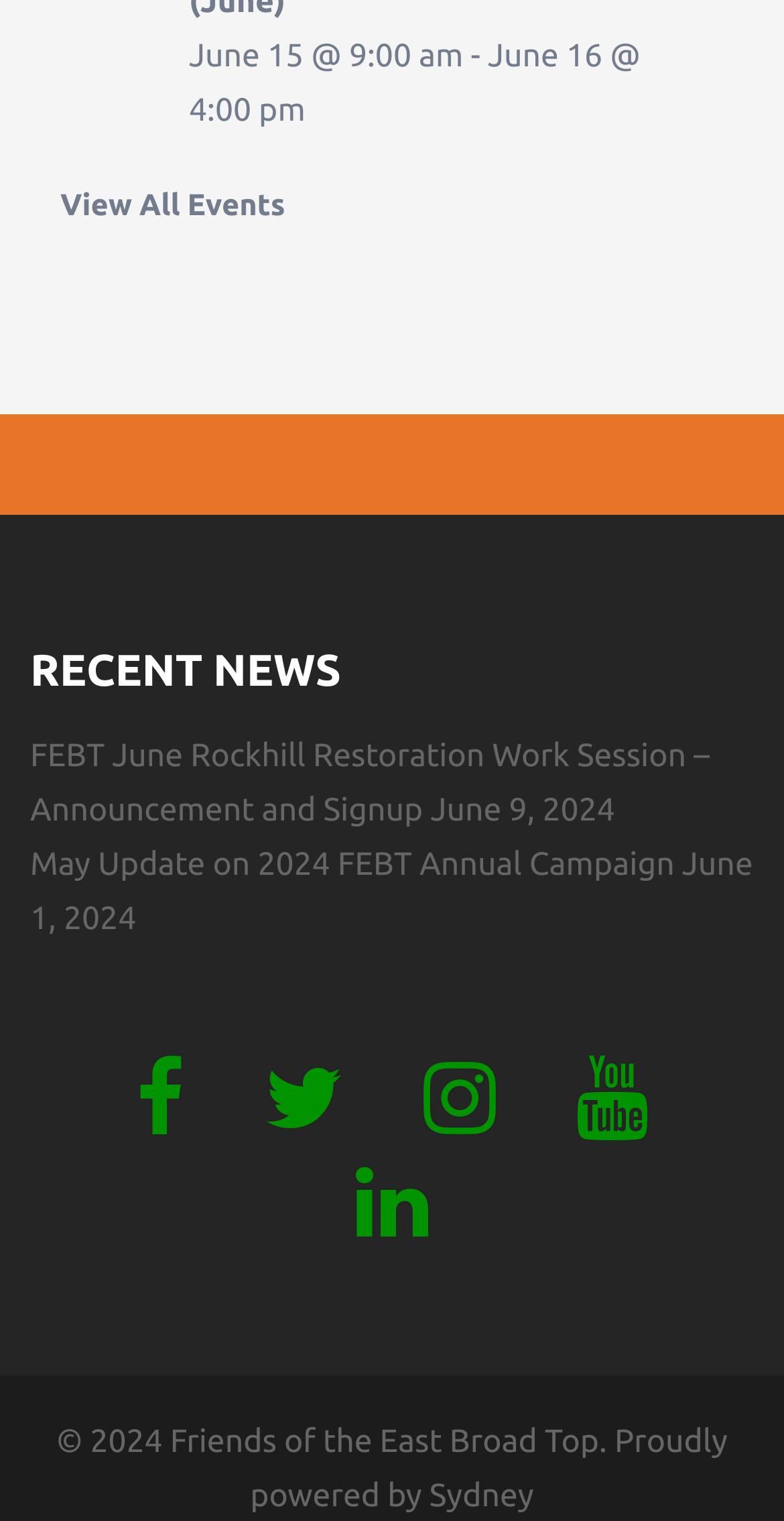Provide a one-word or short-phrase response to the question:
What is the name of the platform powering the website?

Sydney